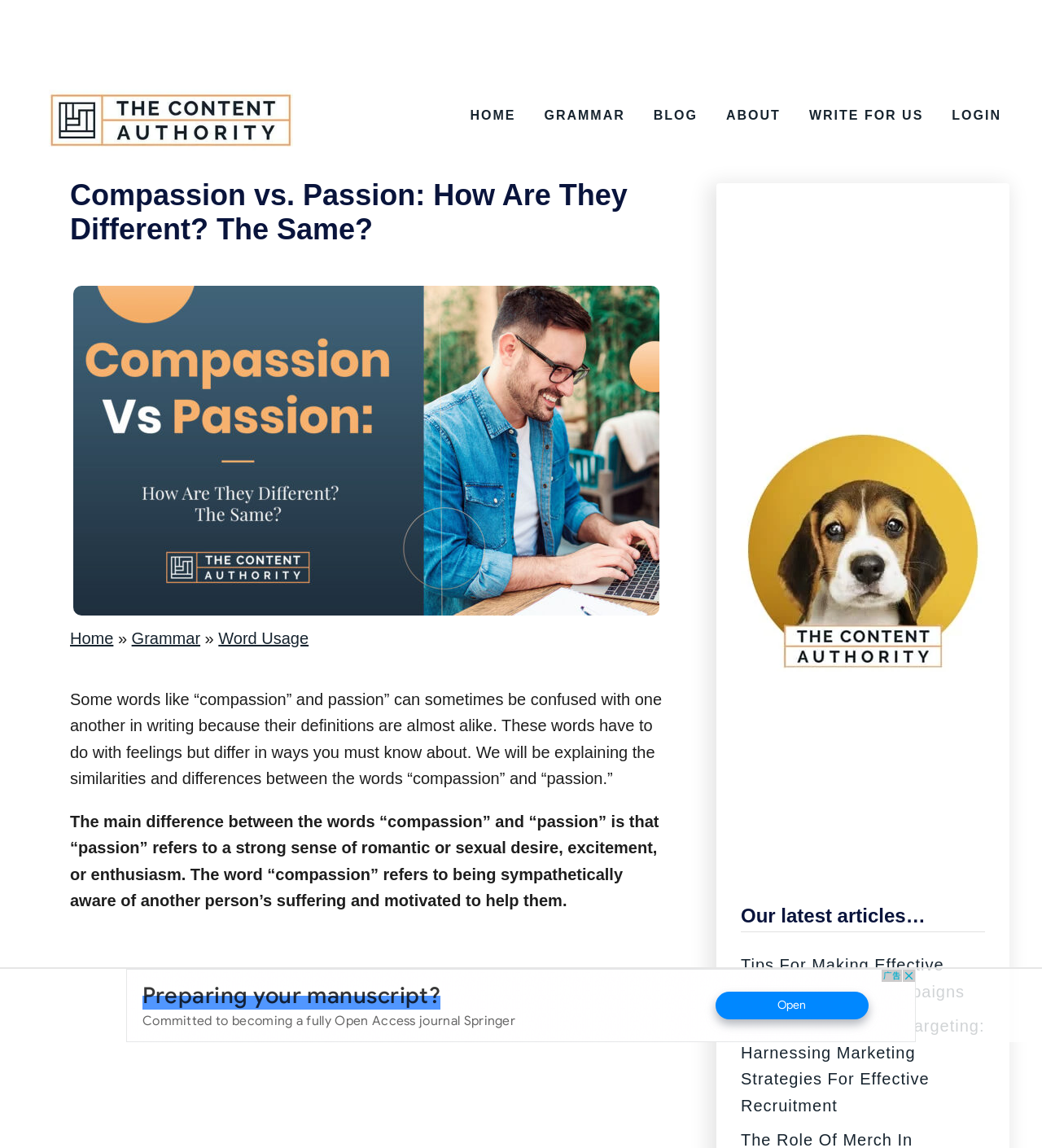Locate the bounding box of the user interface element based on this description: "NextBoost your sexual healthNext".

None